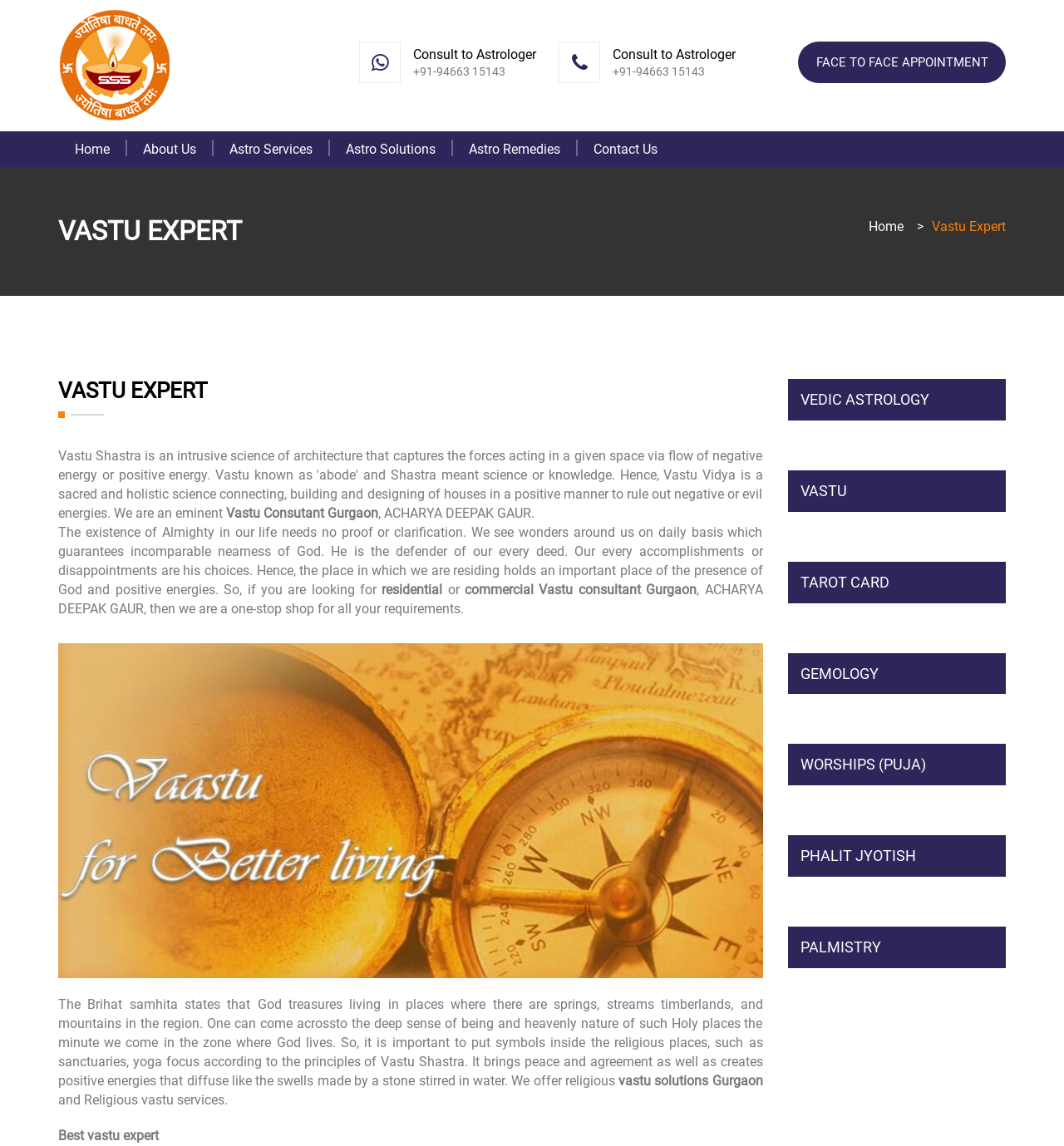Please mark the clickable region by giving the bounding box coordinates needed to complete this instruction: "Click on the 'Consult to Astrologer' heading".

[0.388, 0.041, 0.509, 0.054]